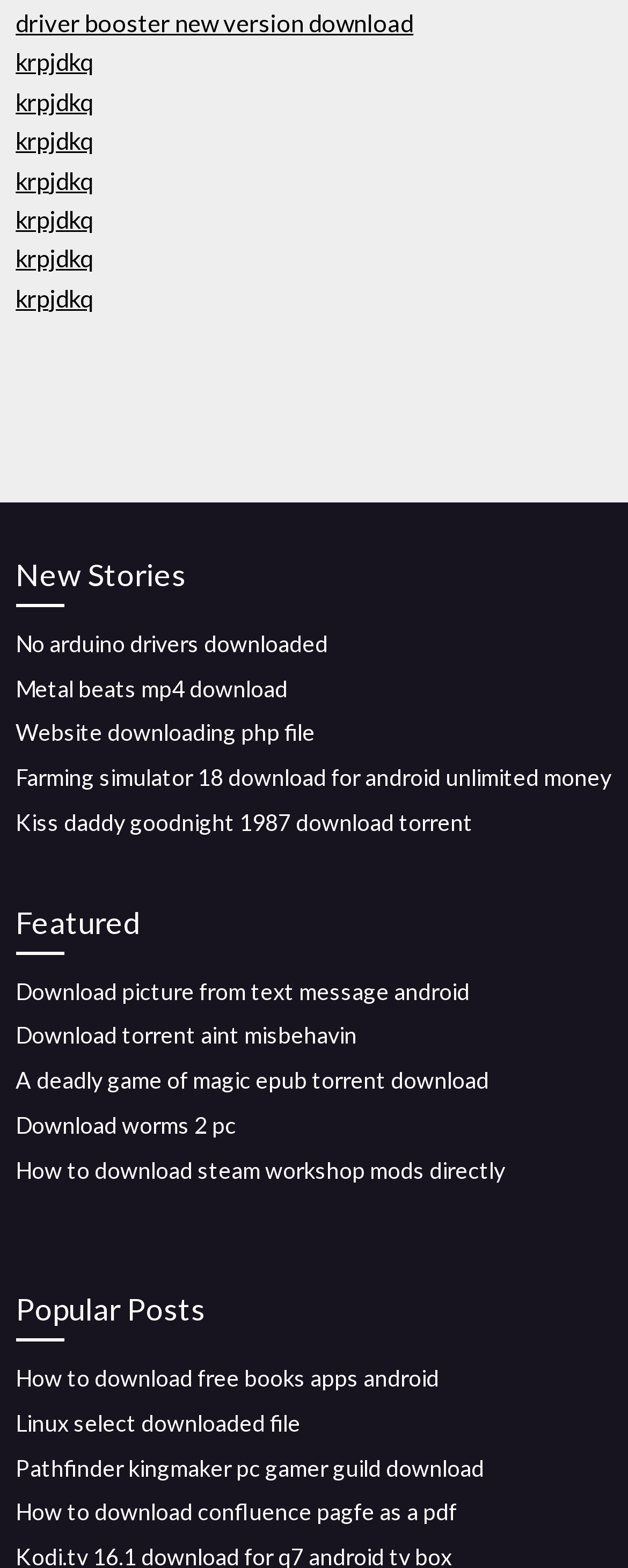Please find the bounding box coordinates of the clickable region needed to complete the following instruction: "download driver booster new version". The bounding box coordinates must consist of four float numbers between 0 and 1, i.e., [left, top, right, bottom].

[0.025, 0.005, 0.658, 0.024]